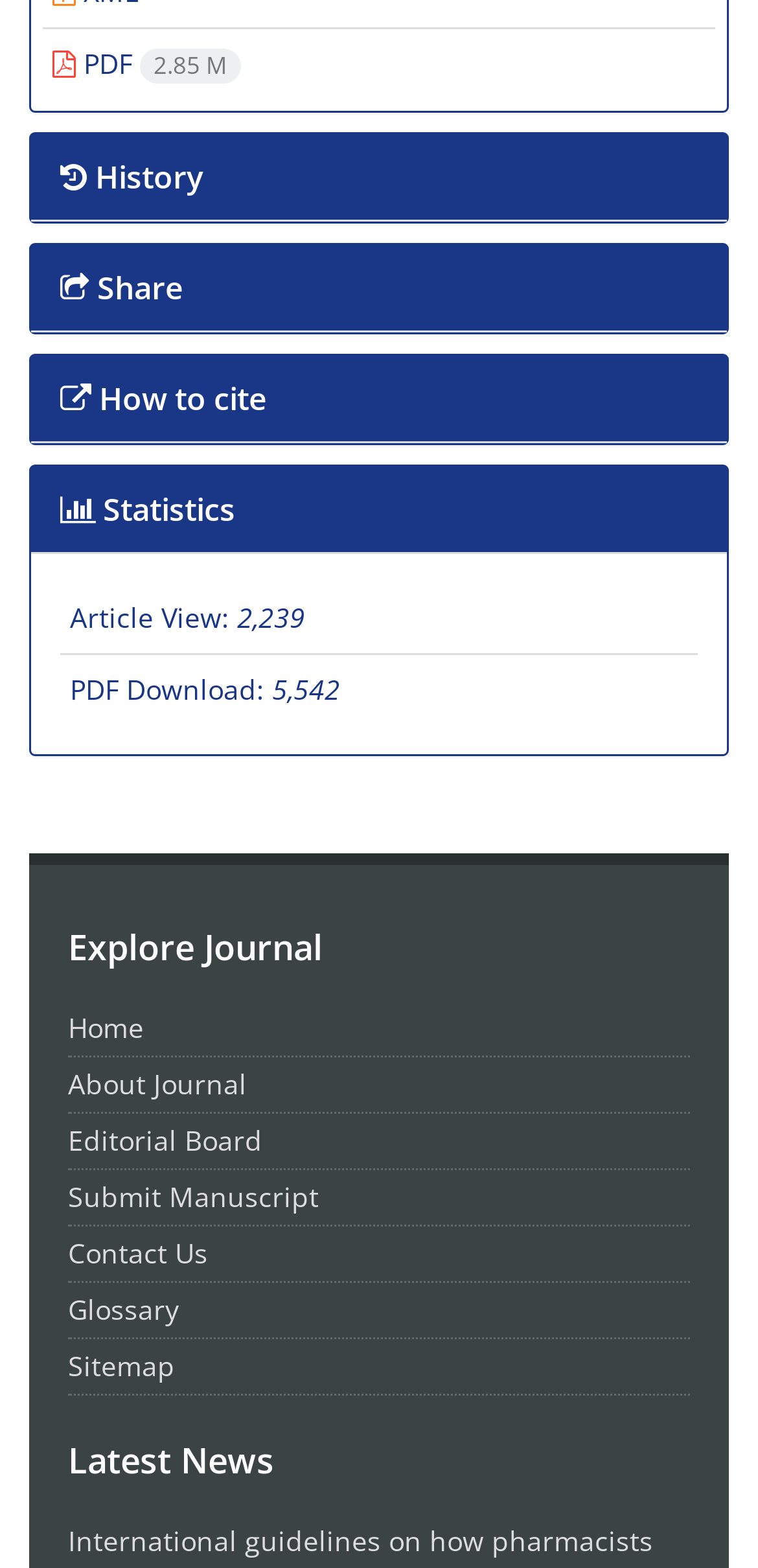Find the bounding box of the web element that fits this description: "Editorial Board".

[0.09, 0.716, 0.346, 0.739]